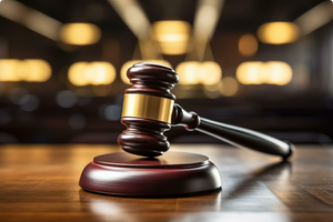What type of setting is hinted at in the background?
Can you offer a detailed and complete answer to this question?

The soft, out-of-focus lights in the background hint at a formal setting, which is likely a courtroom, creating an atmosphere of solemnity and gravitas.